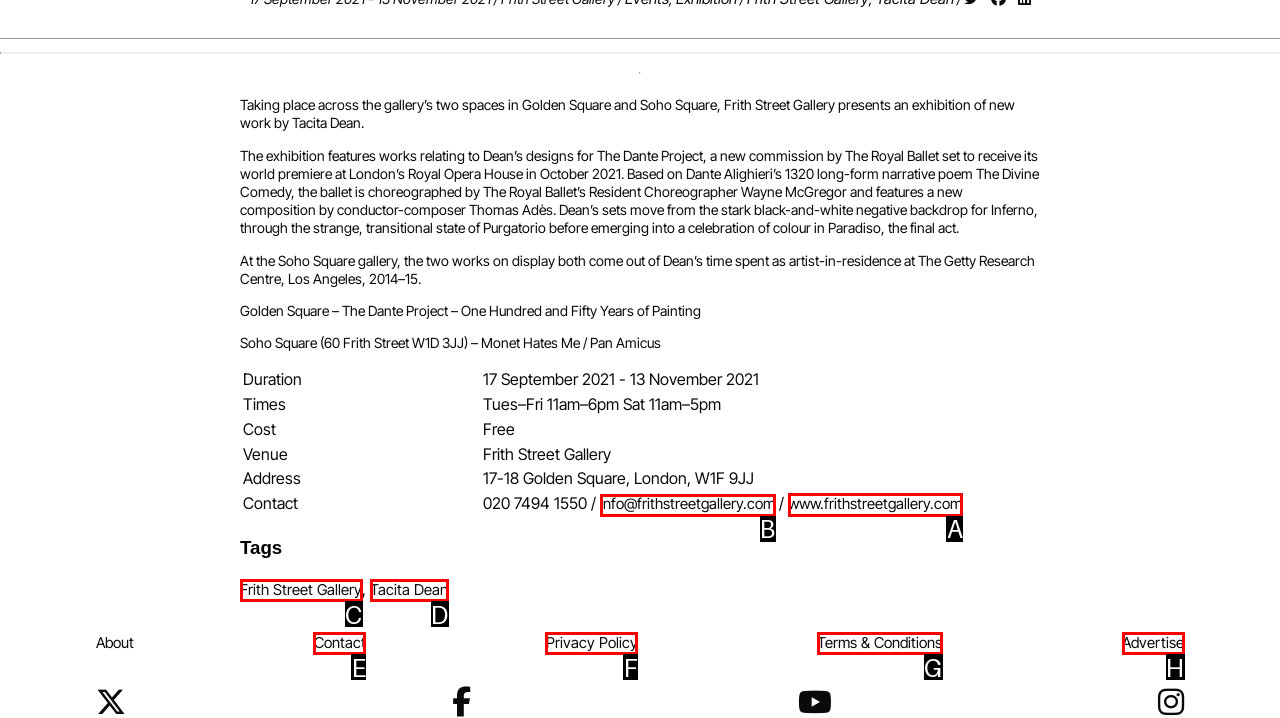To complete the task: Visit the gallery's website, which option should I click? Answer with the appropriate letter from the provided choices.

A